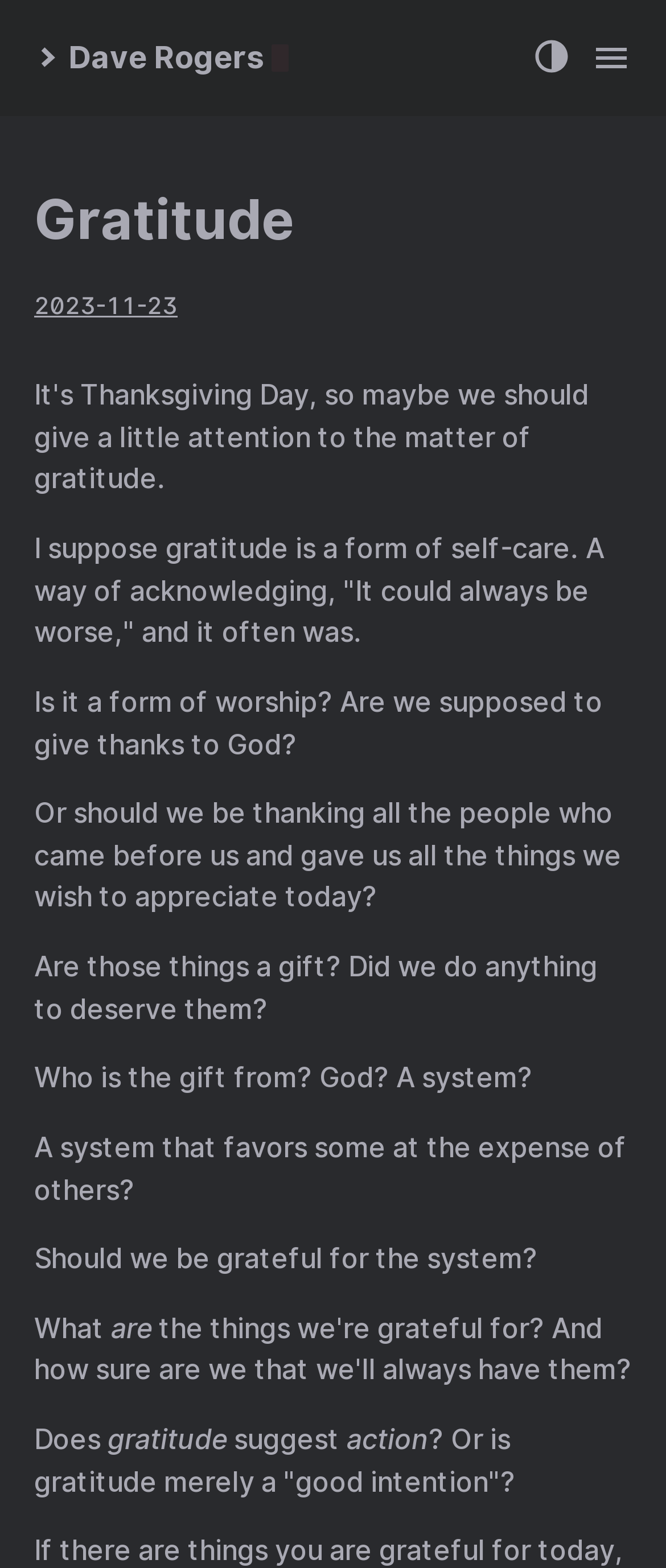Provide an in-depth caption for the elements present on the webpage.

This webpage is about gratitude, with a focus on its meaning and significance. At the top left, there is a link to "Dave Rogers" accompanied by a small image. On the top right, there are three images, possibly icons or logos, arranged horizontally. 

Below the images, there is a heading "Gratitude" in a larger font, which is also a link. Next to it, there is a link to the date "2023-11-23" with a time element. 

The main content of the webpage consists of a series of paragraphs discussing gratitude. The text starts by suggesting that gratitude is a form of self-care and a way of acknowledging that things could always be worse. It then explores whether gratitude is a form of worship, and whether we should be thanking God or the people who came before us. The text also questions whether the things we appreciate are gifts and whether we deserve them. 

The paragraphs are arranged vertically, with each one building on the previous idea. The text is dense, with no clear headings or subheadings, but the font size and style are consistent throughout. There are no clear sections or breaks in the text, but the ideas flow logically from one to the next.